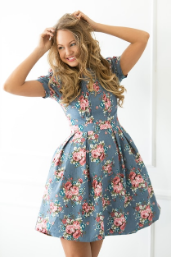Generate a complete and detailed caption for the image.

The image features a young woman smiling joyfully while playfully adjusting her hair. She is wearing a charming floral dress in a soft blue tone, adorned with pink and white flowers that enhance its feminine appeal. The dress has a fitted bodice with a flared skirt, creating a classic silhouette that exudes a sense of nostalgia and charm. The background is a clean, light-colored wall, which emphasizes the vibrant colors of her outfit. This captivating look, encapsulated in the theme of Kawaii fashion, draws attention to the delightful aesthetic that blends sweetness and style beautifully. This image represents a perfect blend of style and personality, inviting viewers to appreciate the joyful essence of playful fashion.